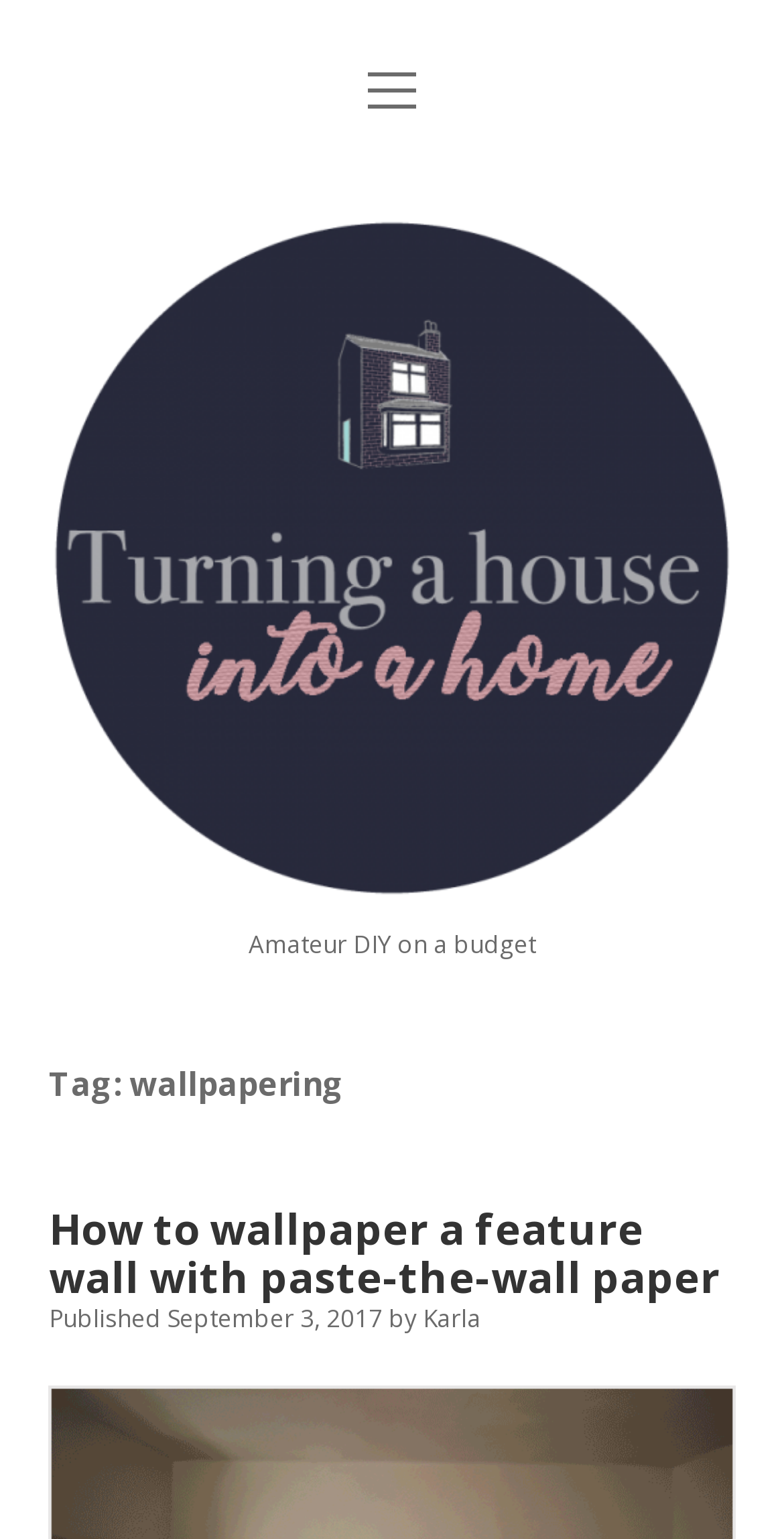Provide a comprehensive caption for the webpage.

This webpage is about a blog focused on DIY home improvement, specifically wallpapering. At the top, there are five navigation links: "Home", "About", "Before", and "Get in touch", aligned horizontally and centered. Below these links, there are five social media icons: Twitter, Facebook, Pinterest, Instagram, and email, also aligned horizontally.

On the top right, there is a button to open a menu. Next to it, there is a logo of the blog, "Turning a House into a Home", which is a round image with text. Below the logo, there is a tagline "Amateur DIY on a budget".

The main content of the page is a blog post titled "Tag: wallpapering". The post has a heading "How to wallpaper a feature wall with paste-the-wall paper" and a link to the full article. Below the heading, there is a publication date "September 3, 2017" and the author's name "Karla".